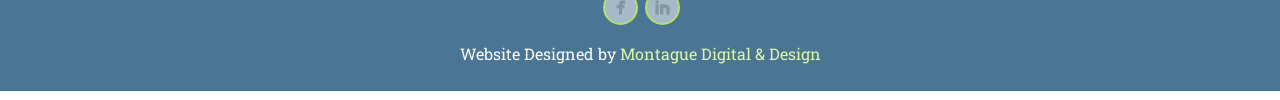Elaborate on the contents of the image in a comprehensive manner.

At the bottom of the webpage, there is a sleek and modern footer that highlights the website's design credits. The design is set against a textured blue background, creating a professional and polished look. Prominently displayed is the phrase "Website Designed by" followed by the name "Montague Digital & Design," emphasizing the expertise behind the site's creation. Additionally, the footer features icons linking to social media platforms, specifically Facebook and LinkedIn, enhancing the website's connectivity and outreach. This design element not only provides recognition to the designers but also invites visitors to engage further with the brand.